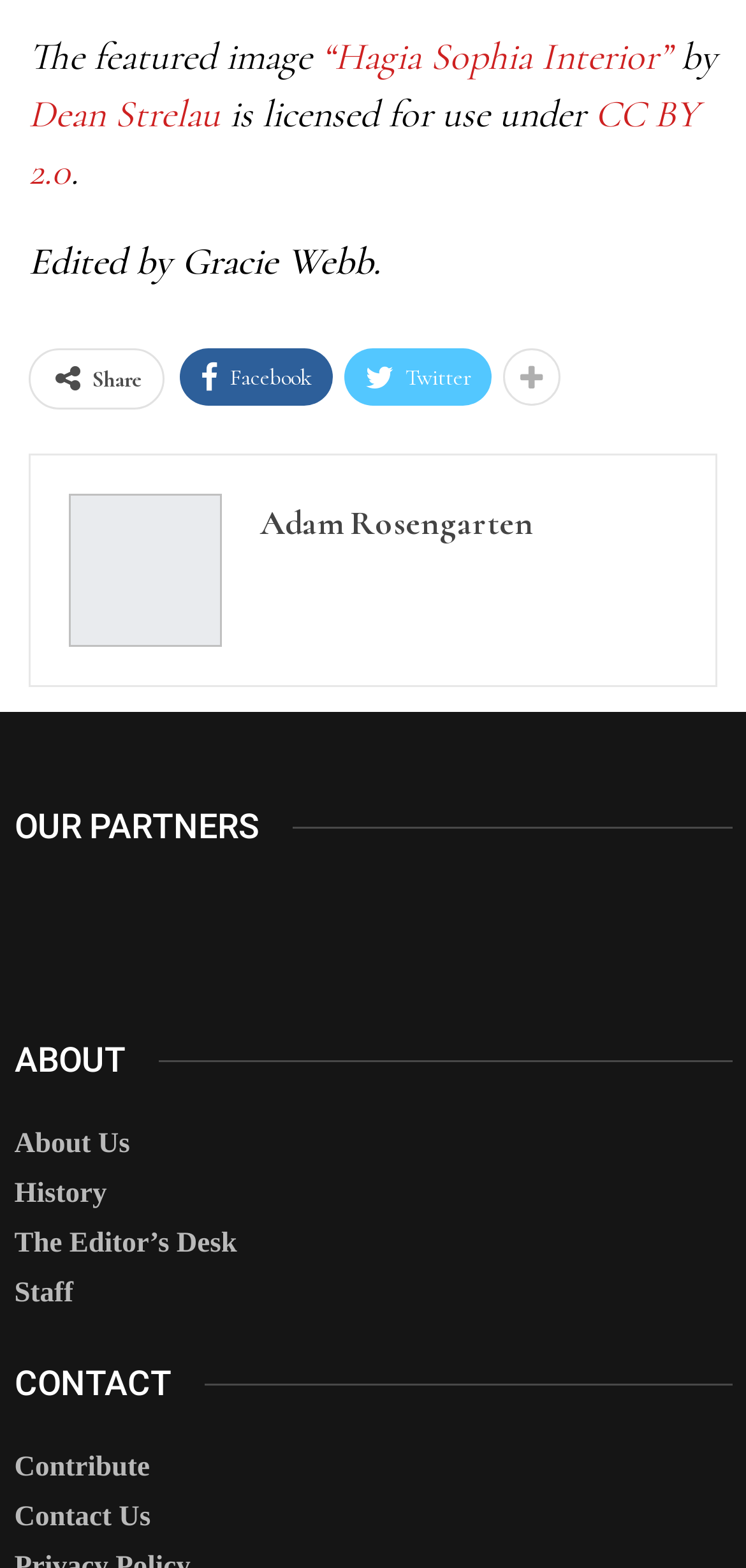Determine the bounding box coordinates of the region that needs to be clicked to achieve the task: "Share on Facebook".

[0.241, 0.223, 0.446, 0.259]